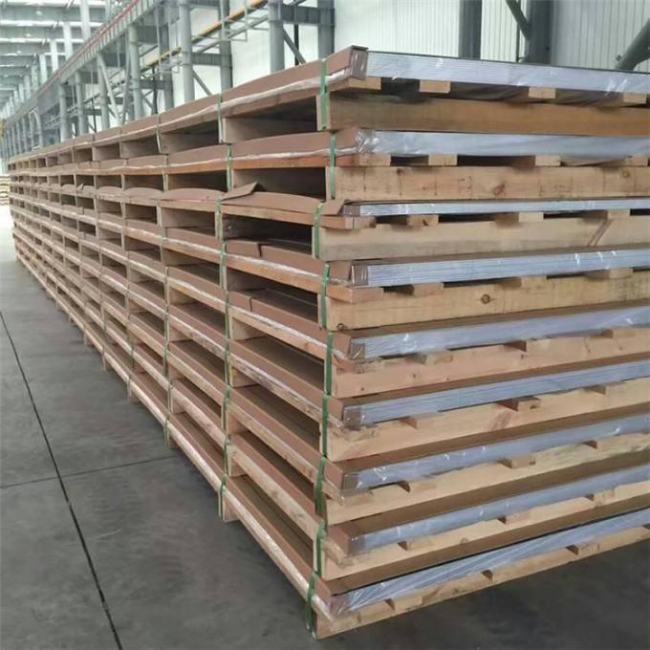Provide a comprehensive description of the image.

The image showcases a neatly stacked arrangement of 1.5mm thick alloy 5083 aluminum plates, designed for various industrial applications, particularly in the aerospace sector. Each stack is secured with wooden frames and green straps, ensuring stability and preventing damage during storage and shipping. The plates are expertly packaged to highlight their durable and lightweight properties, essential for reducing weight in aerospace structures. The warehouse setting emphasizes an organized approach to handling aluminum materials, reflecting quality and efficiency in preparing them for commercial use. This setup is integral for industries that demand reliable and high-performance aluminum products.